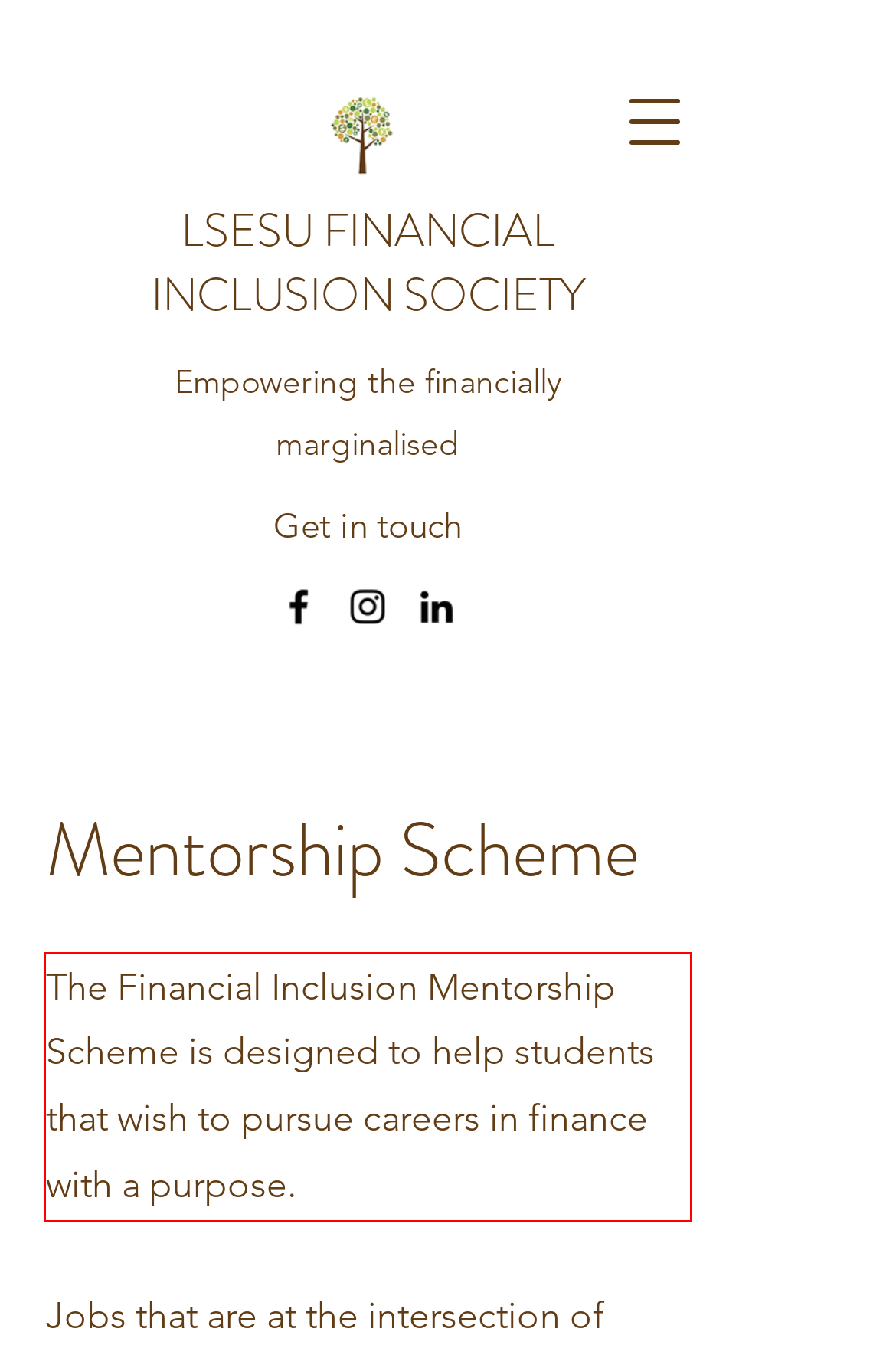Given the screenshot of a webpage, identify the red rectangle bounding box and recognize the text content inside it, generating the extracted text.

The Financial Inclusion Mentorship Scheme is designed to help students that wish to pursue careers in finance with a purpose.